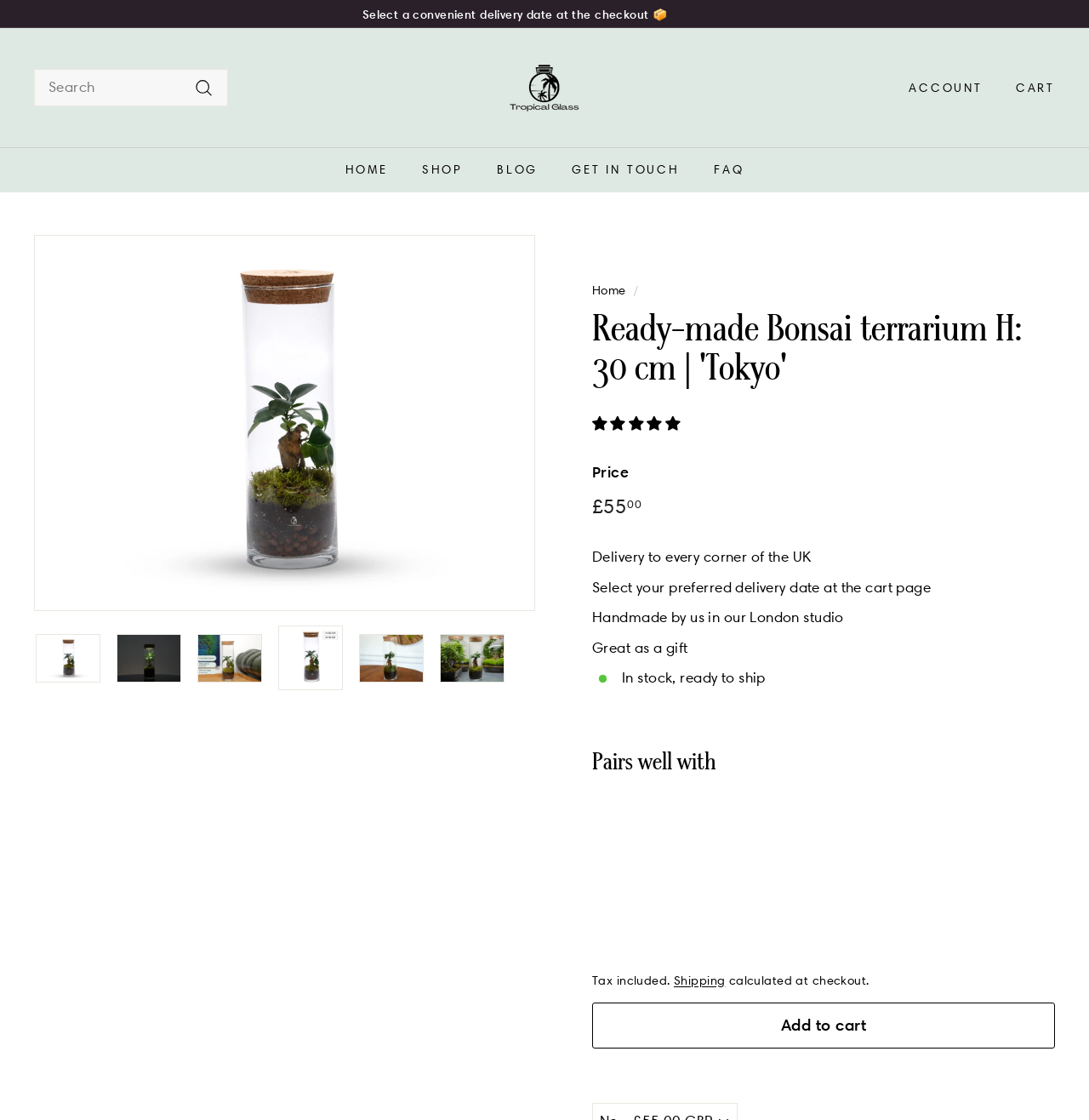Show me the bounding box coordinates of the clickable region to achieve the task as per the instruction: "Select a convenient delivery date".

[0.333, 0.006, 0.613, 0.019]